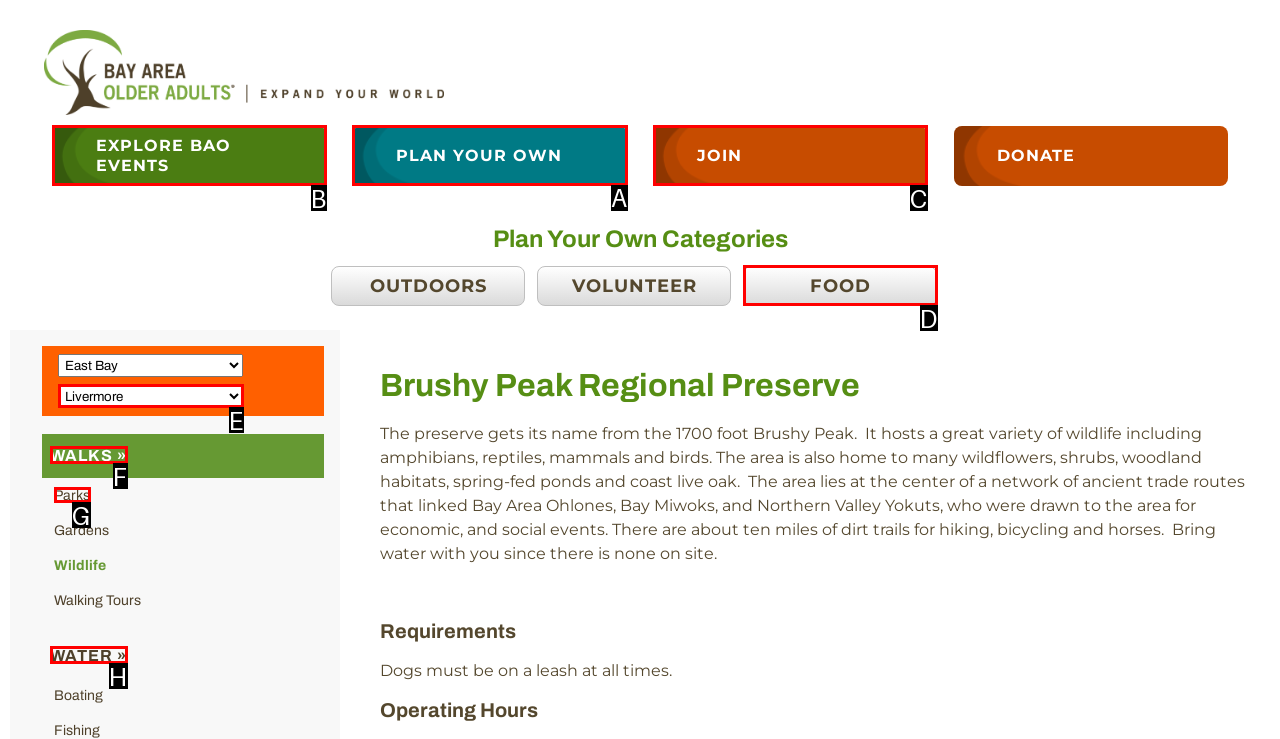Identify the letter of the option to click in order to Select a category from Plan Your Own. Answer with the letter directly.

A